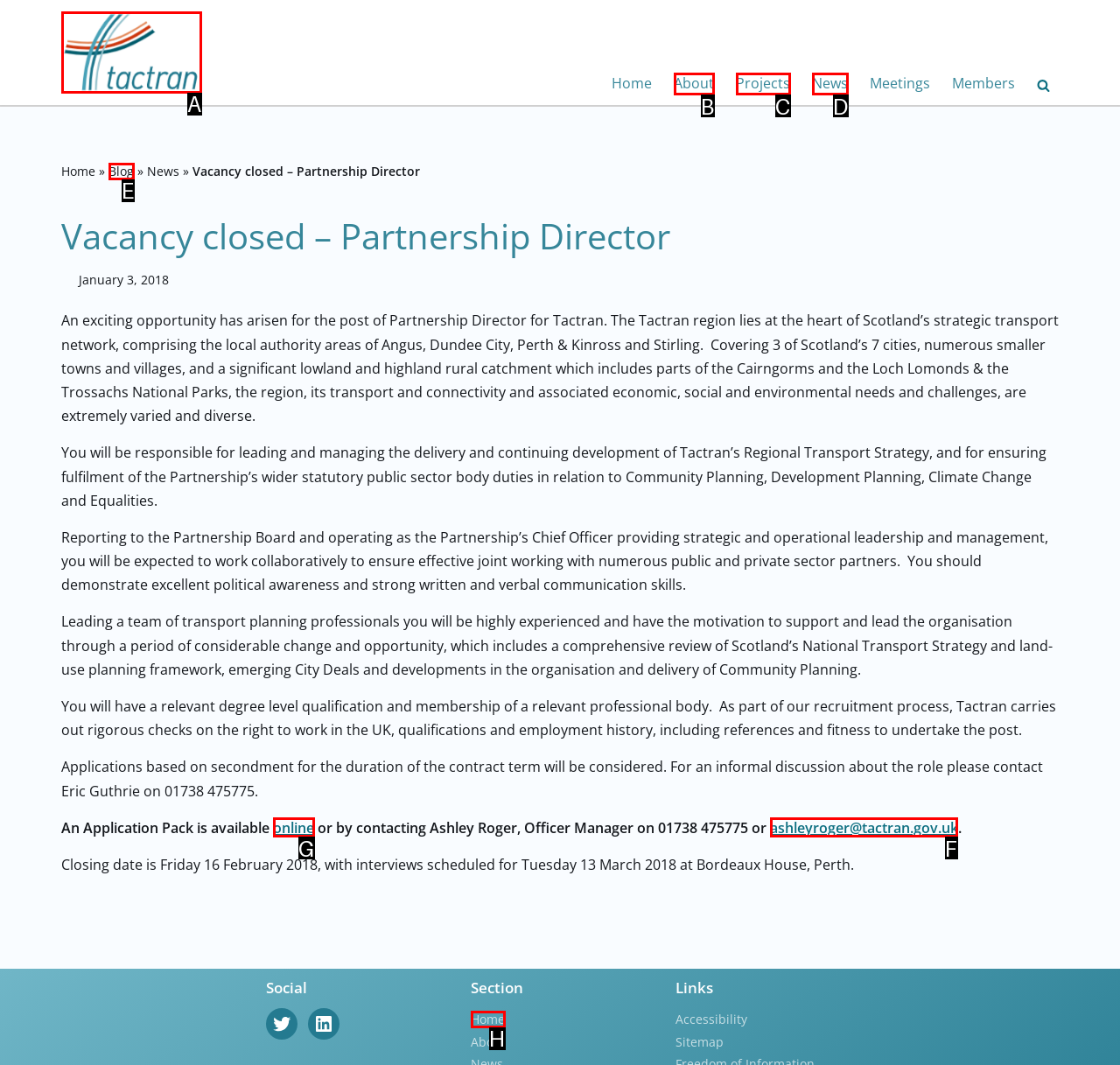Specify the letter of the UI element that should be clicked to achieve the following: Contact 'ashleyroger@tactran.gov.uk'
Provide the corresponding letter from the choices given.

F